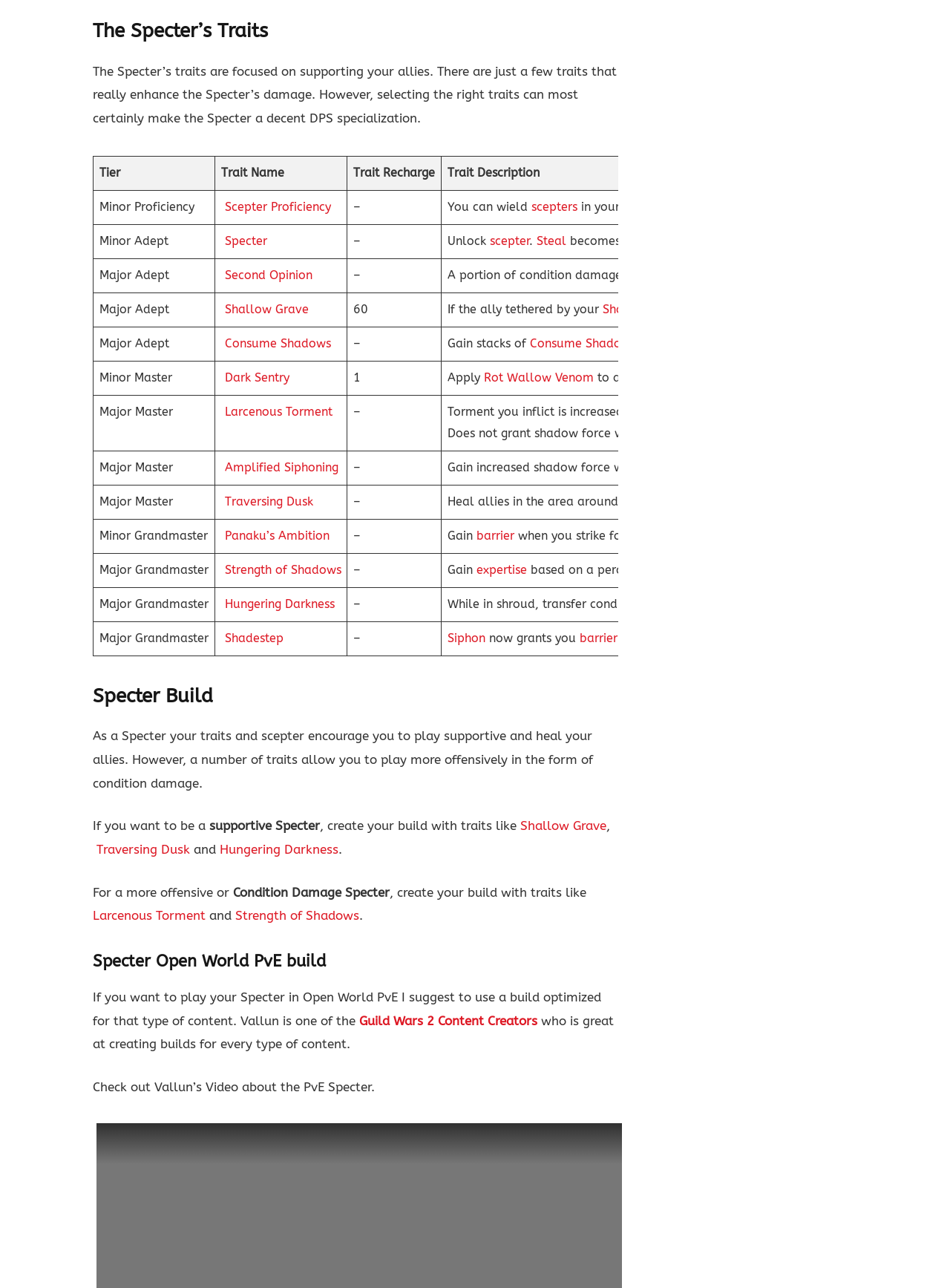Identify the bounding box coordinates of the part that should be clicked to carry out this instruction: "Click on the 'Panaku’s Ambition' link".

[0.236, 0.411, 0.347, 0.421]